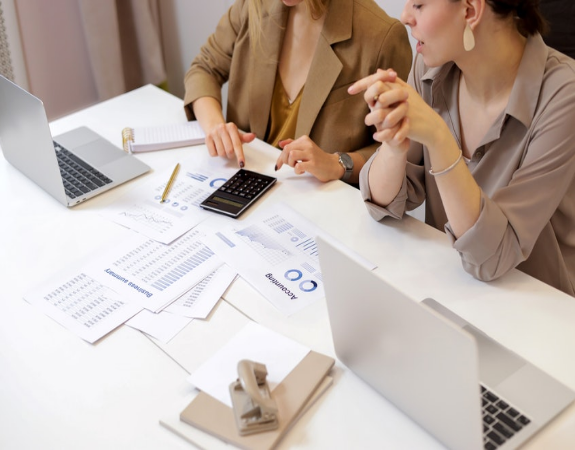Could you please study the image and provide a detailed answer to the question:
What is displayed on the smartphone?

The smartphone on the table is displaying a calculator, which implies that the women are using it for calculations related to their financial analysis or strategy discussion.